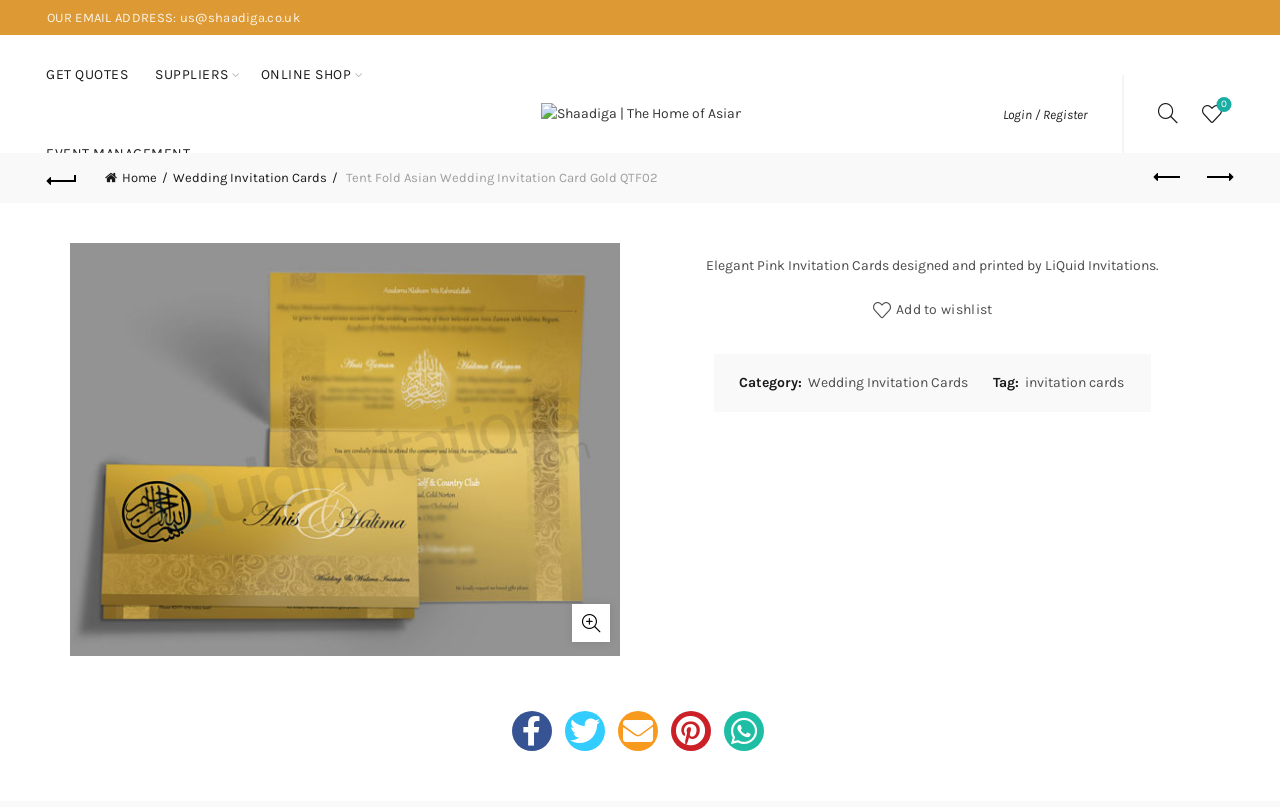Locate the bounding box coordinates of the area where you should click to accomplish the instruction: "Go to CONTACT US".

None